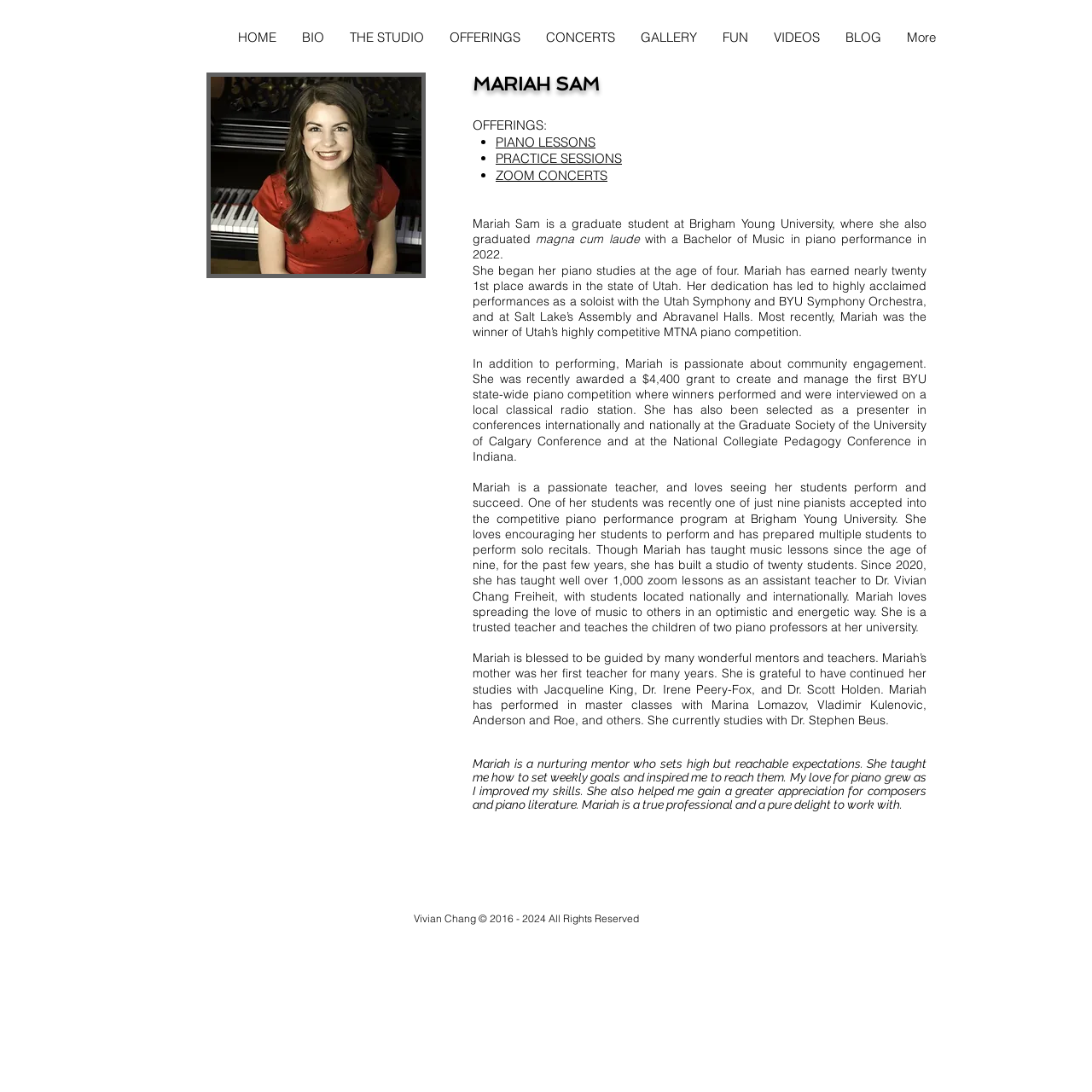Provide the bounding box coordinates of the HTML element this sentence describes: "HOME".

[0.206, 0.024, 0.265, 0.044]